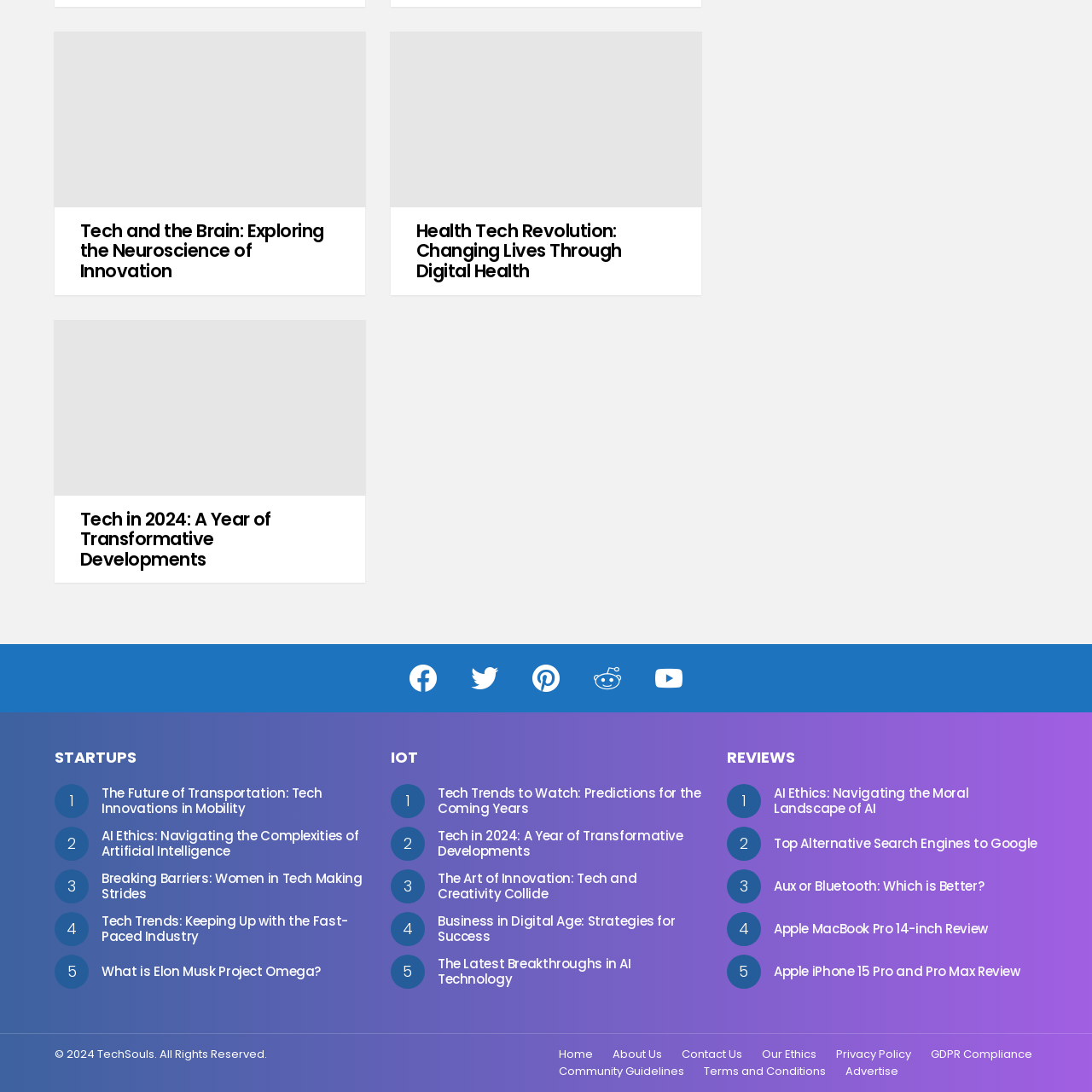Could you indicate the bounding box coordinates of the region to click in order to complete this instruction: "View 100% Cotton Hoodies Wholesale".

None